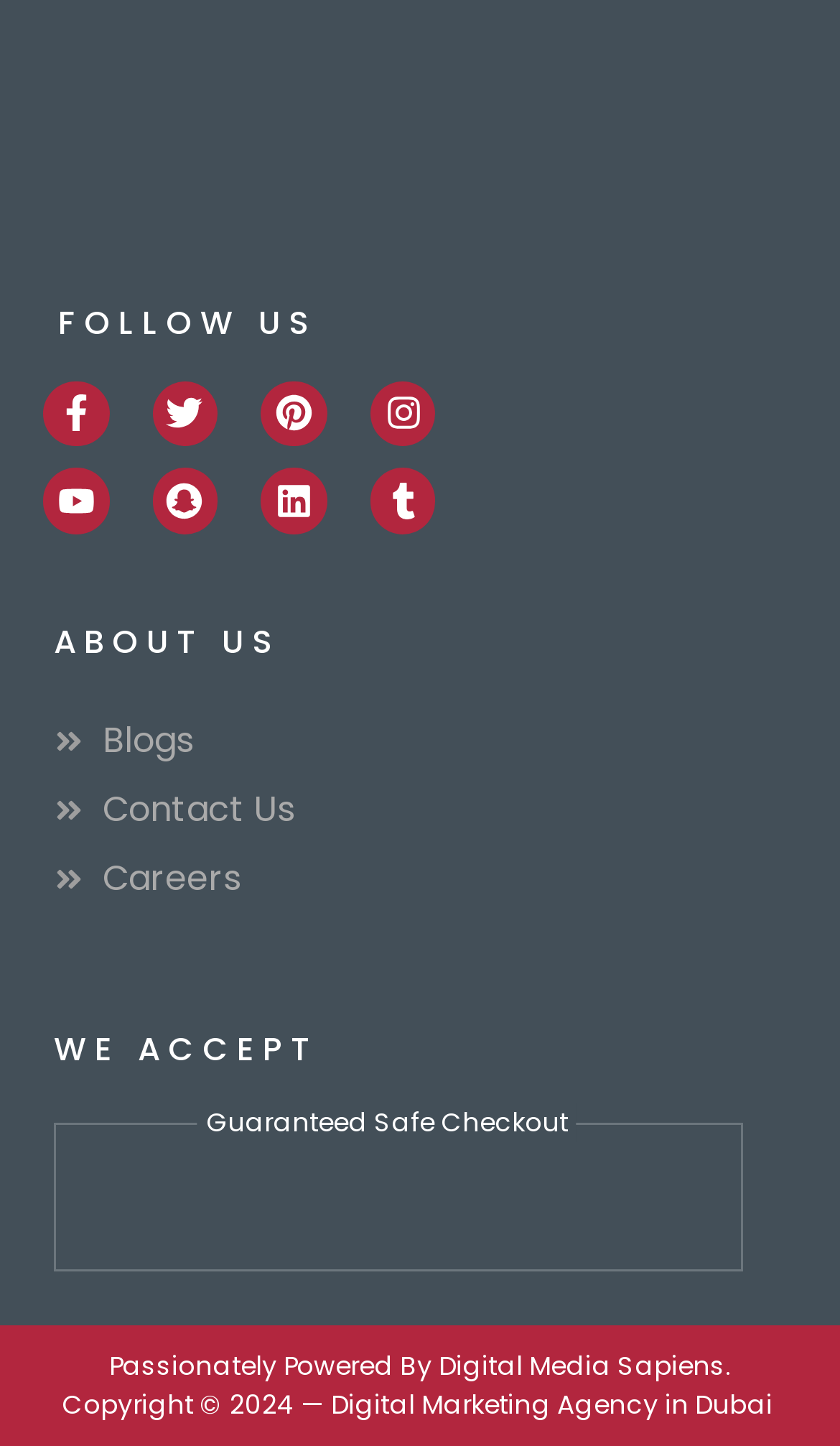Determine the bounding box coordinates of the element that should be clicked to execute the following command: "Visit our blog".

[0.064, 0.495, 0.936, 0.531]